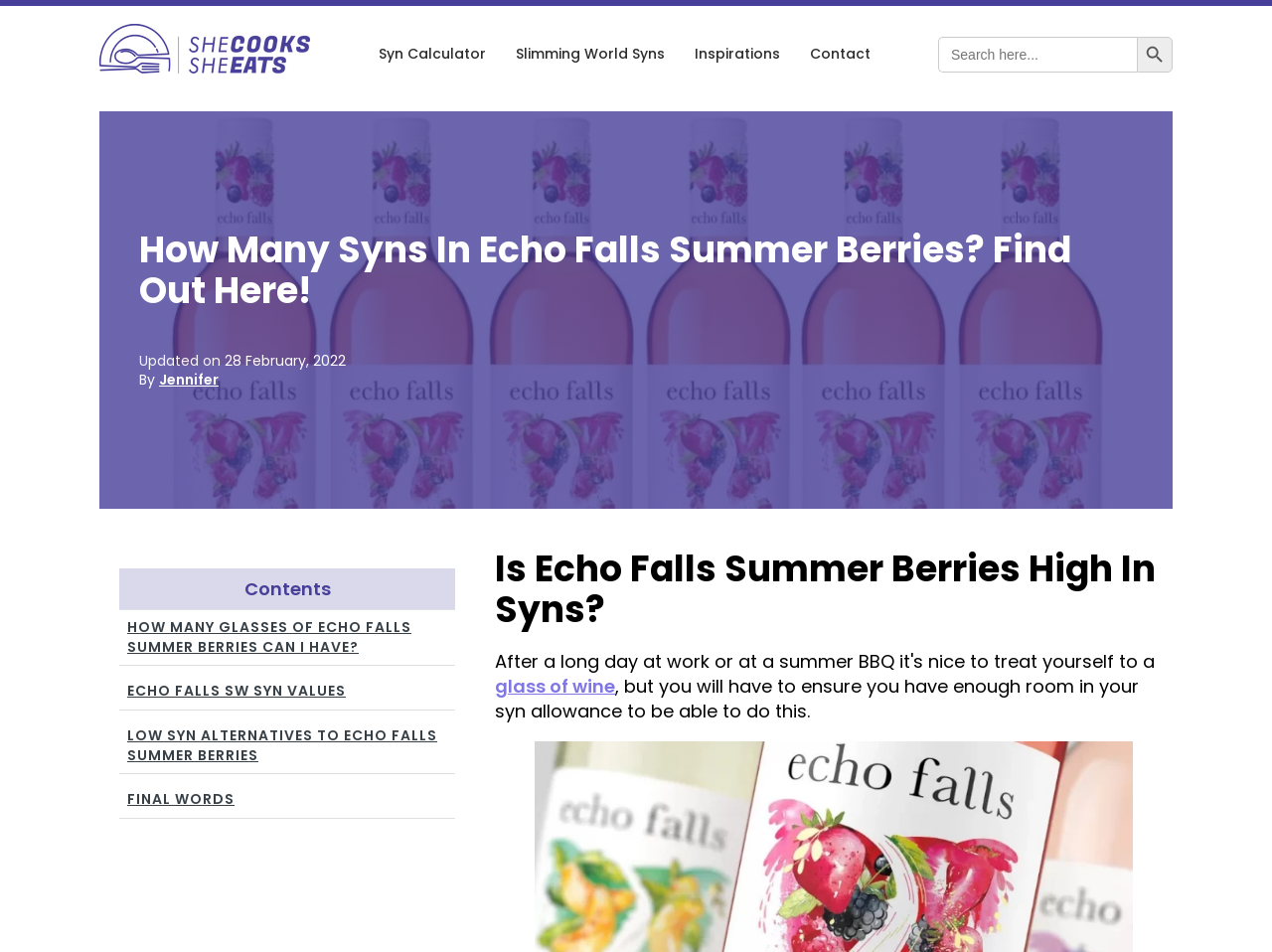Please determine the bounding box coordinates of the area that needs to be clicked to complete this task: 'Click the She Cooks She Eats Logo'. The coordinates must be four float numbers between 0 and 1, formatted as [left, top, right, bottom].

[0.078, 0.025, 0.244, 0.077]